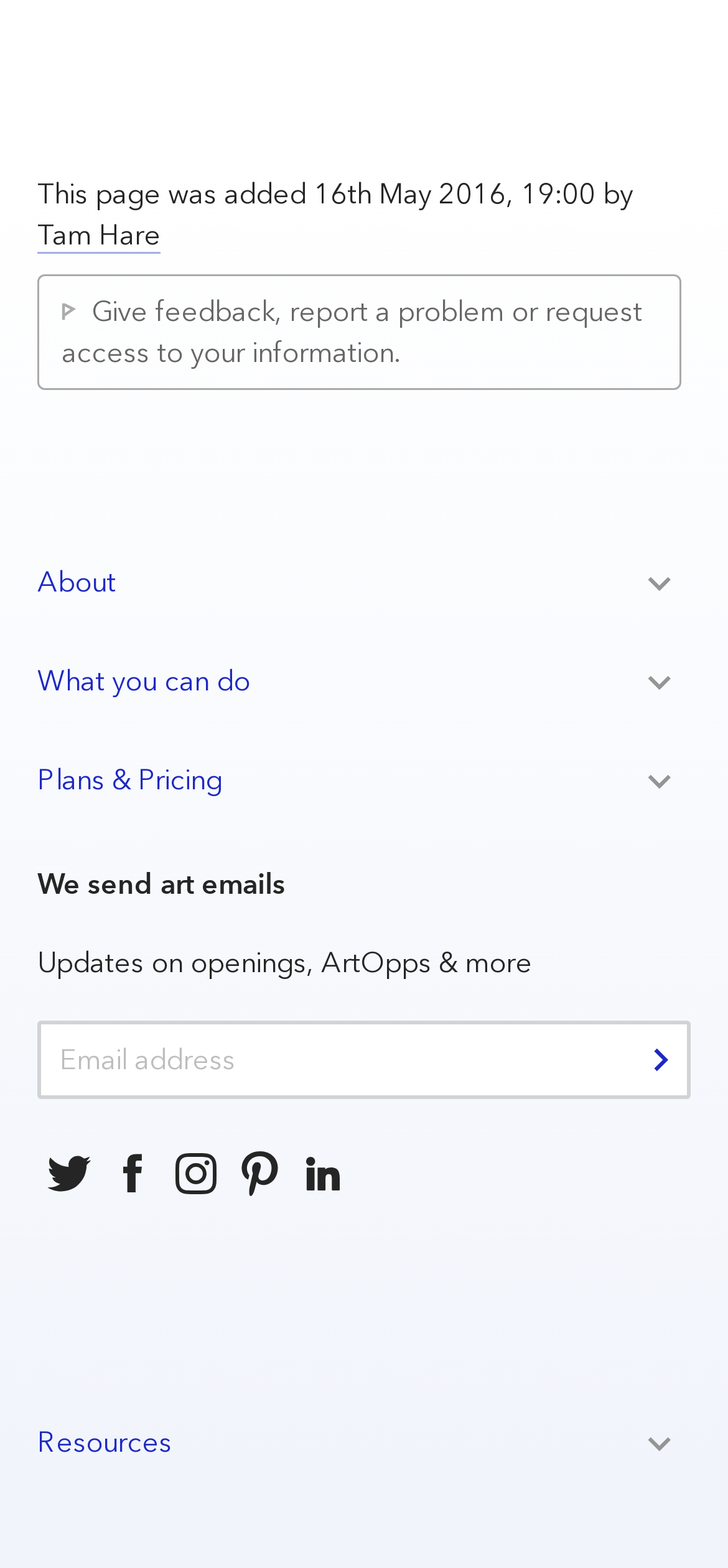Determine the bounding box coordinates of the region that needs to be clicked to achieve the task: "Click the menu button".

None